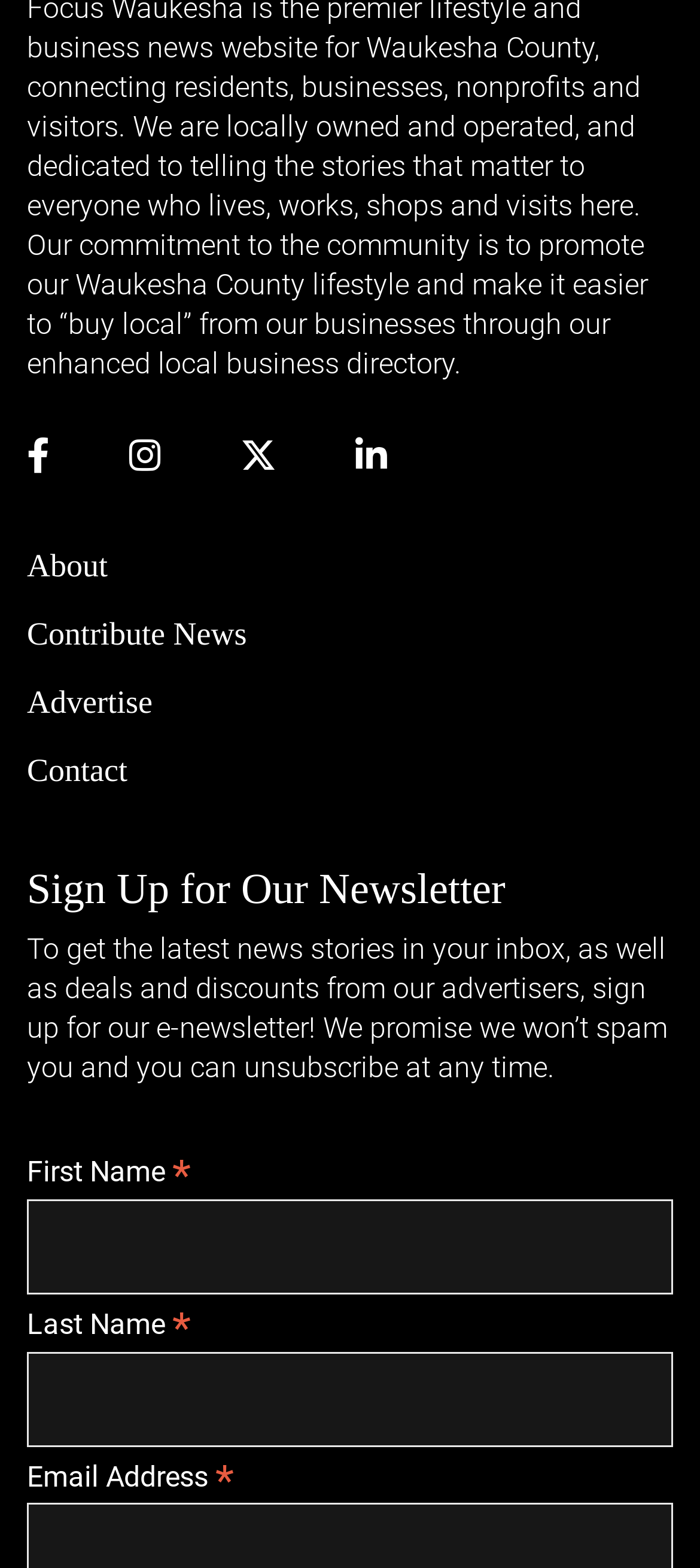Please identify the bounding box coordinates of the clickable element to fulfill the following instruction: "Click on About link". The coordinates should be four float numbers between 0 and 1, i.e., [left, top, right, bottom].

[0.038, 0.349, 0.154, 0.372]